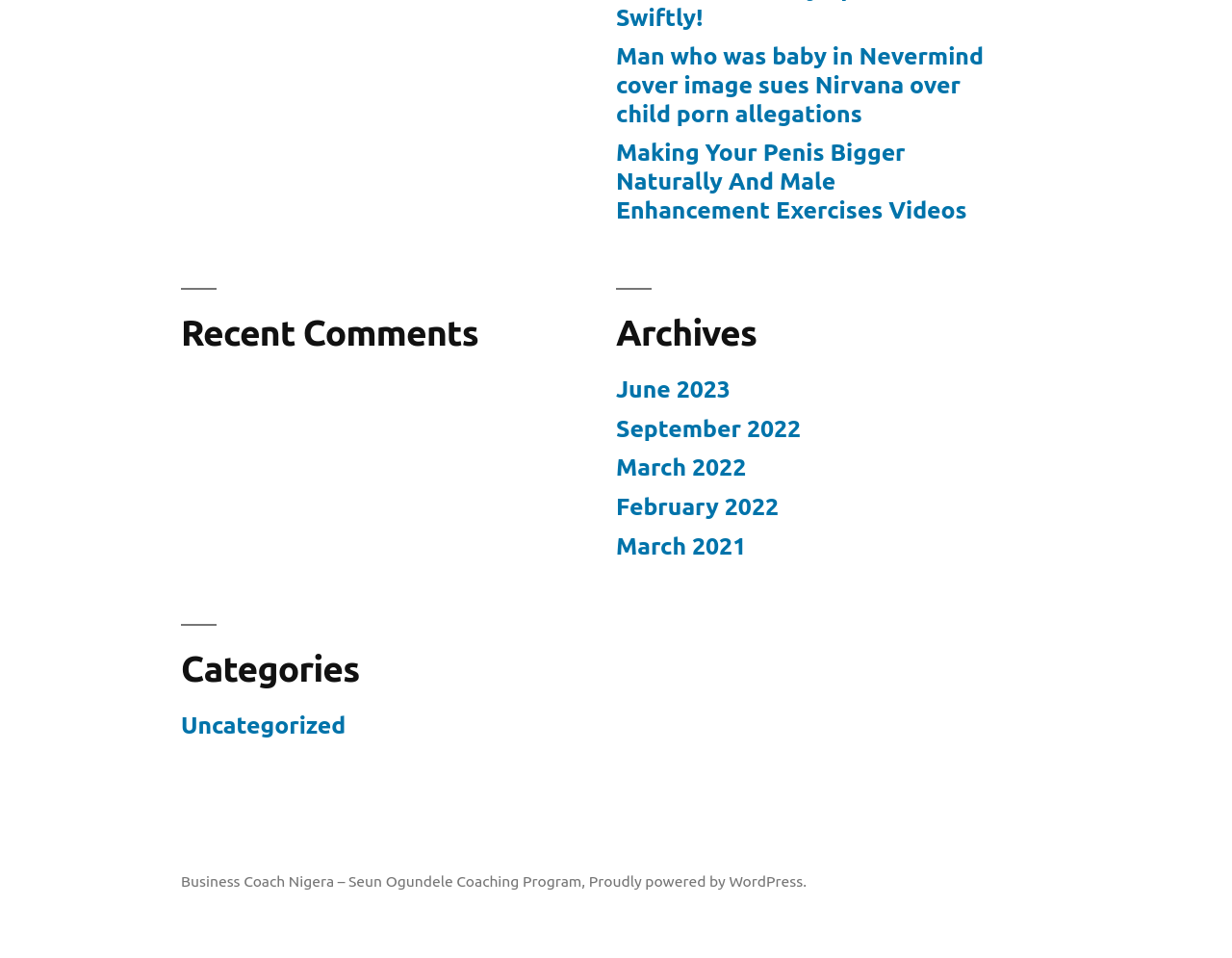Find the bounding box of the UI element described as follows: "Uncategorized".

[0.147, 0.743, 0.281, 0.771]